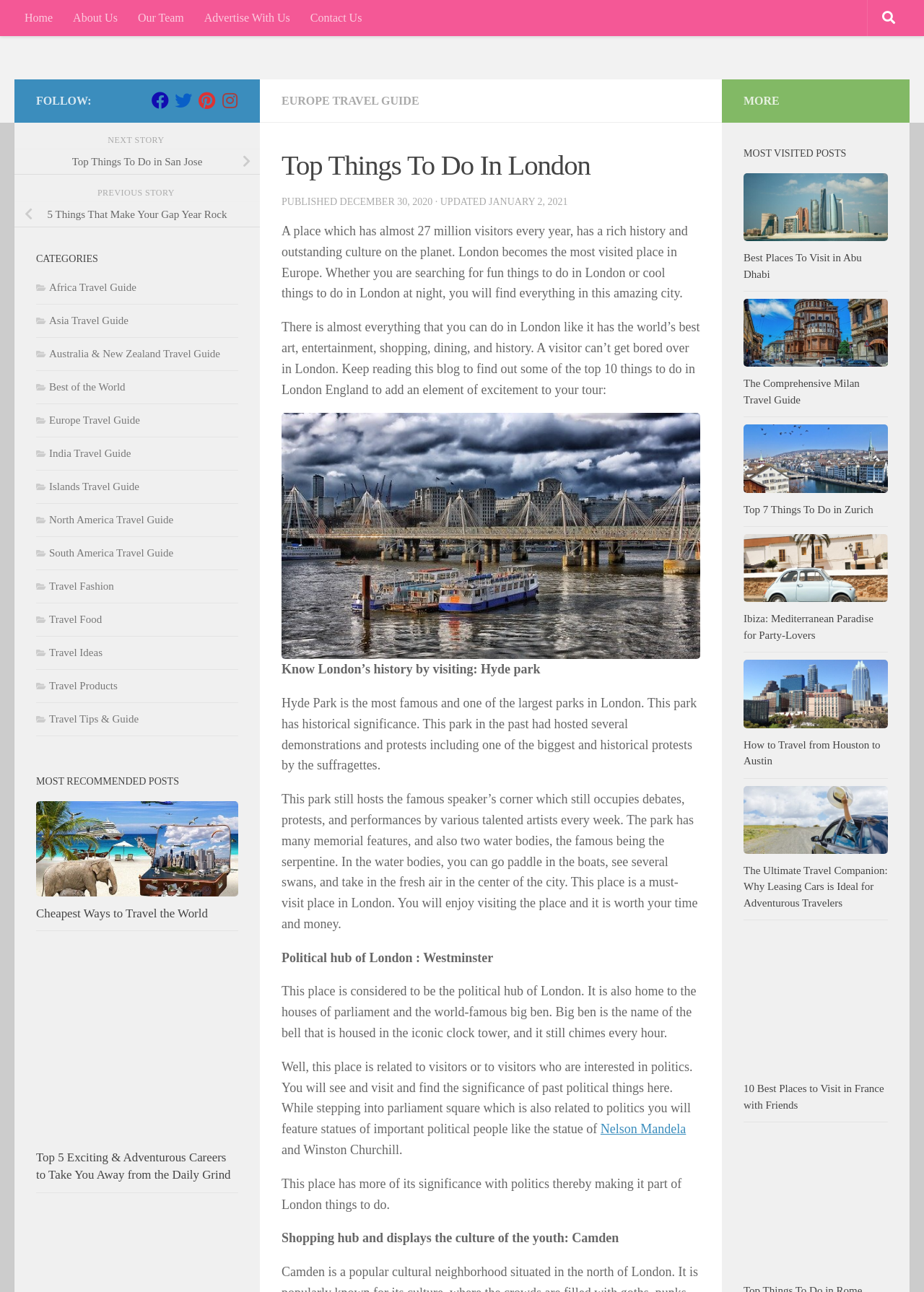How many links are there in the 'CATEGORIES' section?
Answer the question based on the image using a single word or a brief phrase.

12